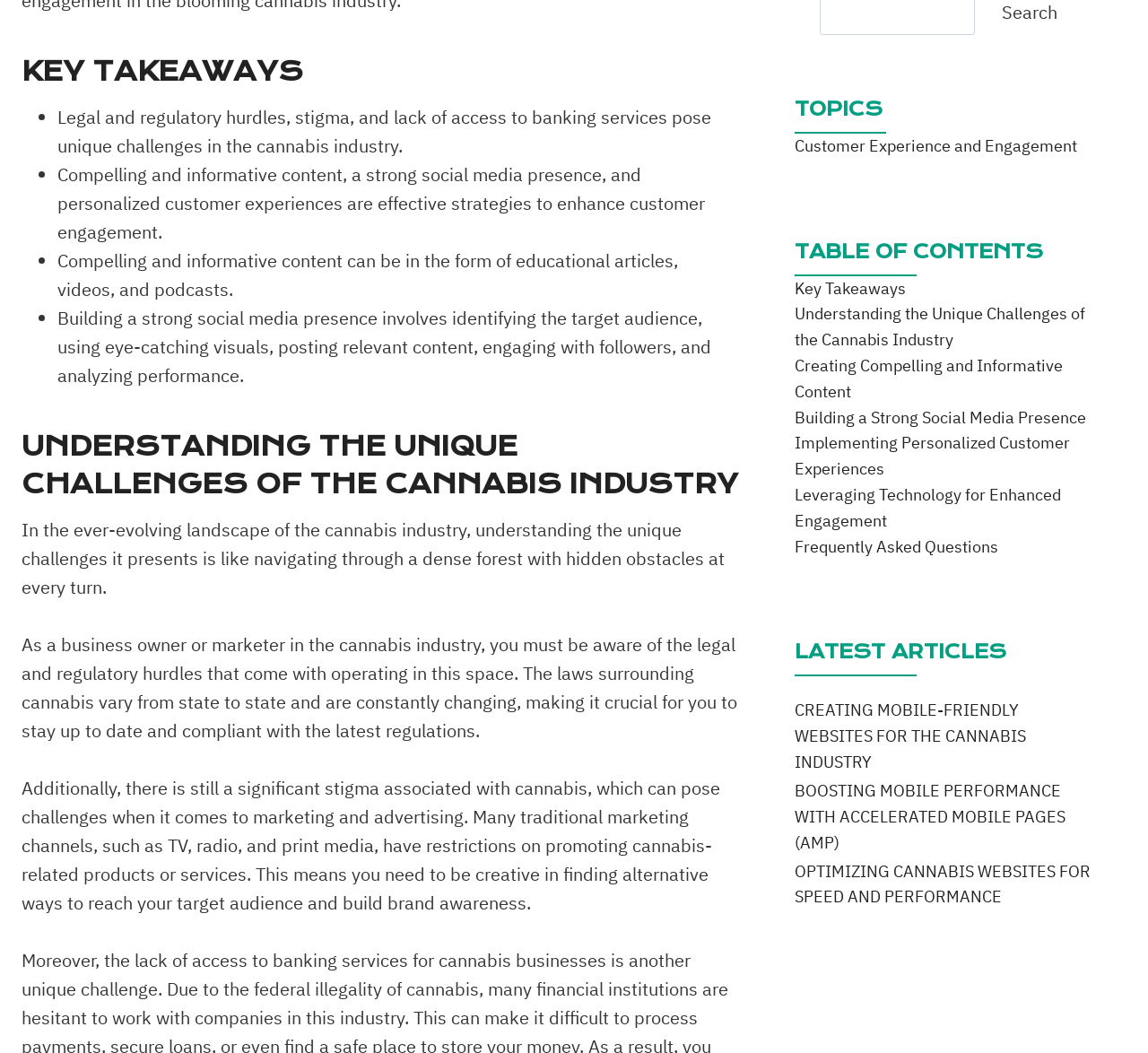Bounding box coordinates are specified in the format (top-left x, top-left y, bottom-right x, bottom-right y). All values are floating point numbers bounded between 0 and 1. Please provide the bounding box coordinate of the region this sentence describes: Implementing Personalized Customer Experiences

[0.692, 0.411, 0.932, 0.455]